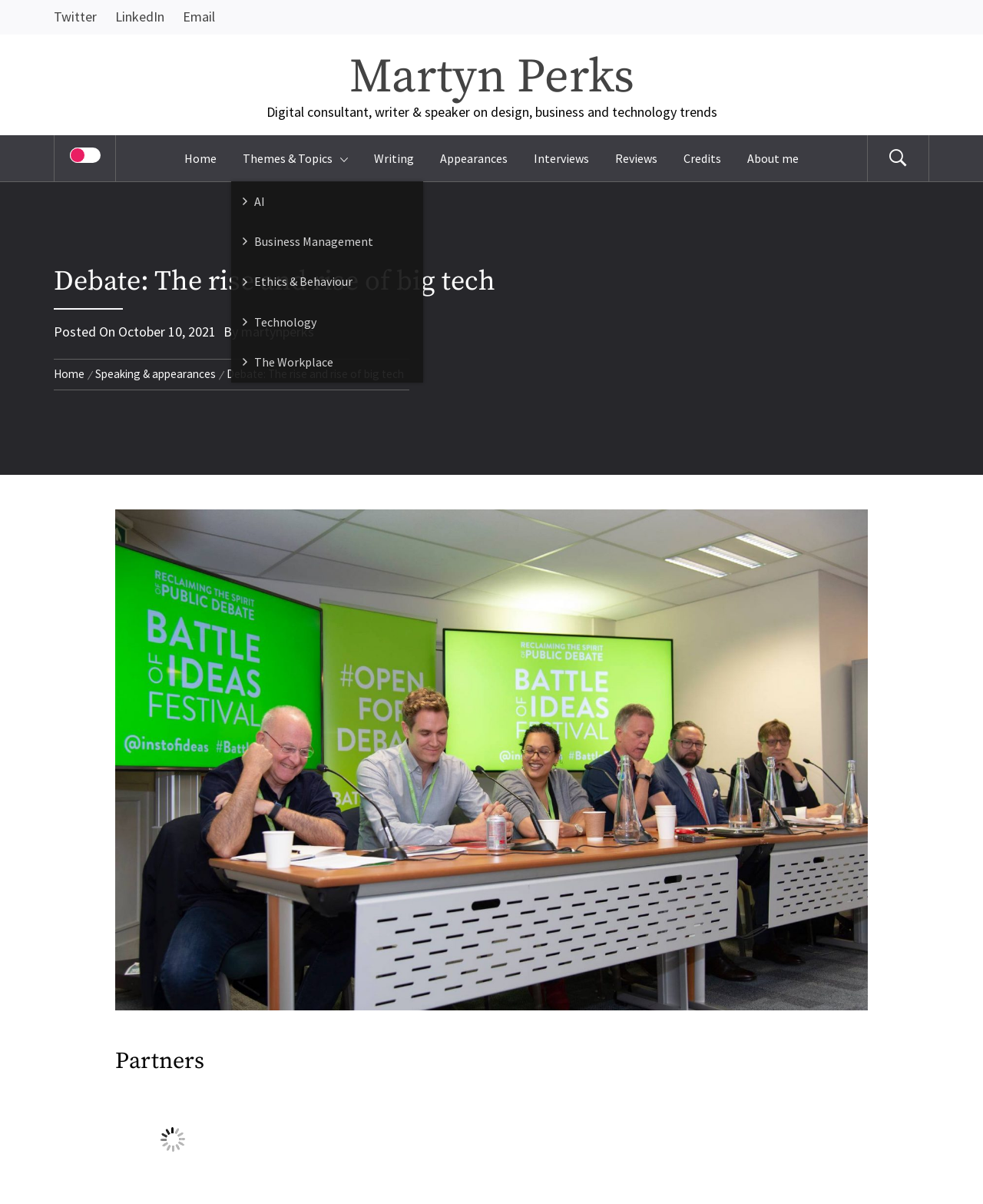Please find and report the bounding box coordinates of the element to click in order to perform the following action: "View the writing page". The coordinates should be expressed as four float numbers between 0 and 1, in the format [left, top, right, bottom].

[0.369, 0.112, 0.433, 0.15]